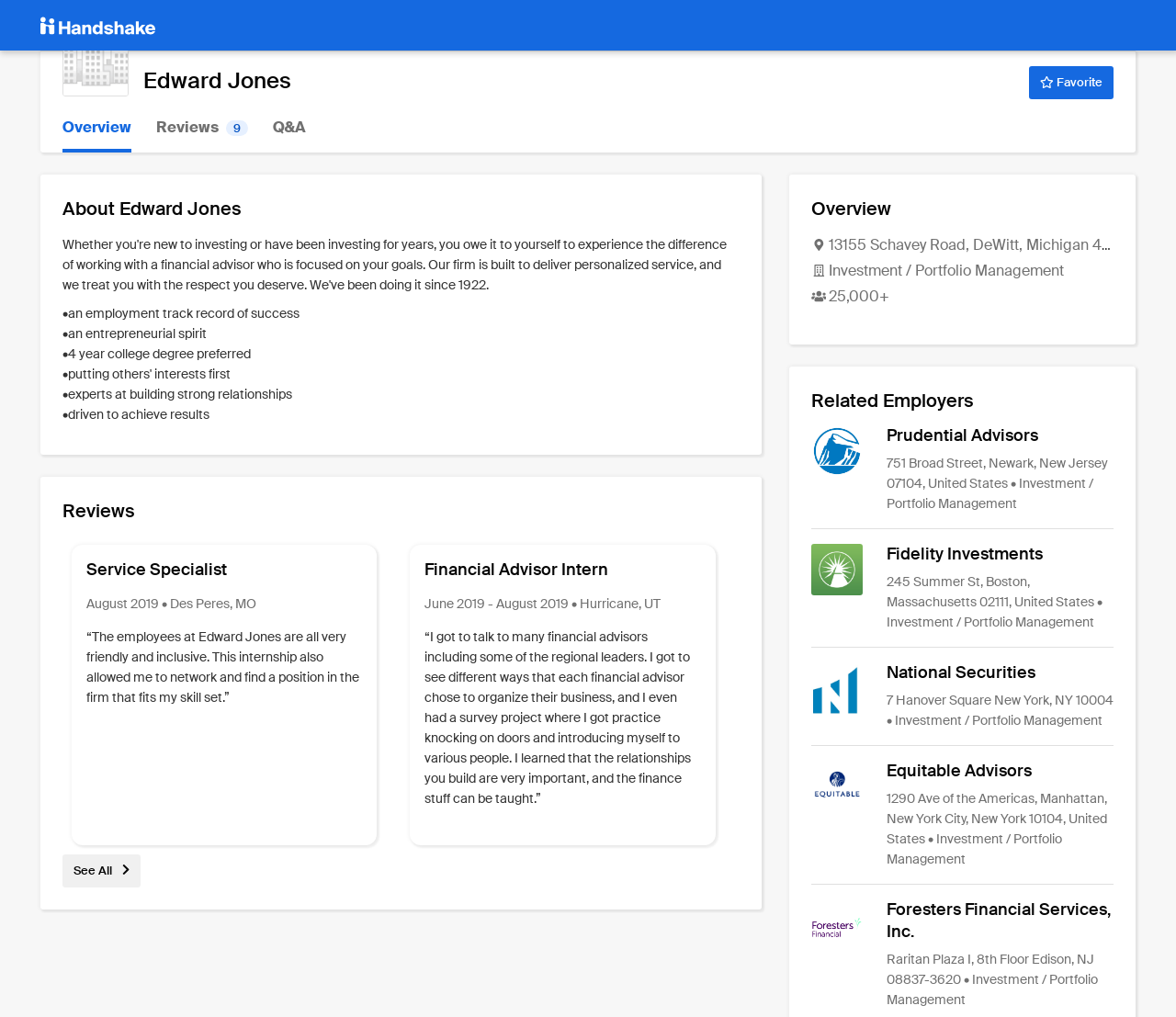Specify the bounding box coordinates of the area to click in order to follow the given instruction: "Explore Prudential Advisors."

[0.69, 0.418, 0.947, 0.505]